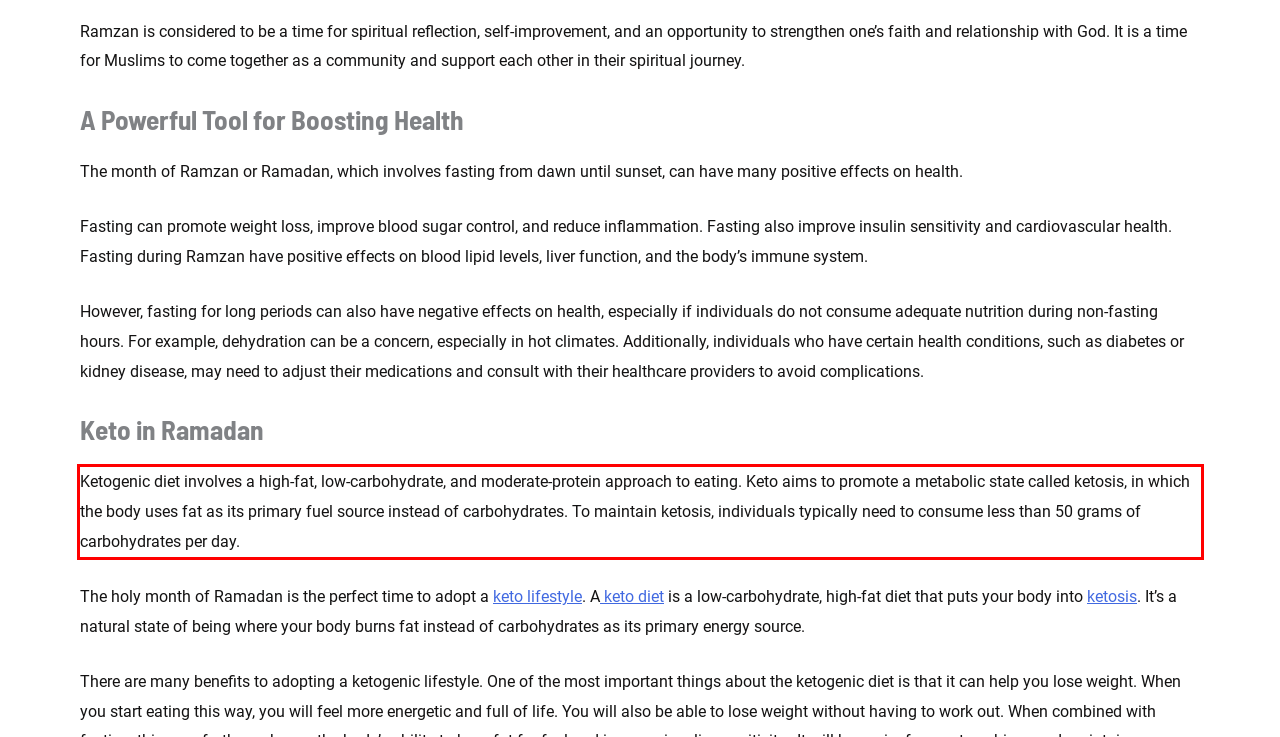Analyze the screenshot of a webpage where a red rectangle is bounding a UI element. Extract and generate the text content within this red bounding box.

Ketogenic diet involves a high-fat, low-carbohydrate, and moderate-protein approach to eating. Keto aims to promote a metabolic state called ketosis, in which the body uses fat as its primary fuel source instead of carbohydrates. To maintain ketosis, individuals typically need to consume less than 50 grams of carbohydrates per day.